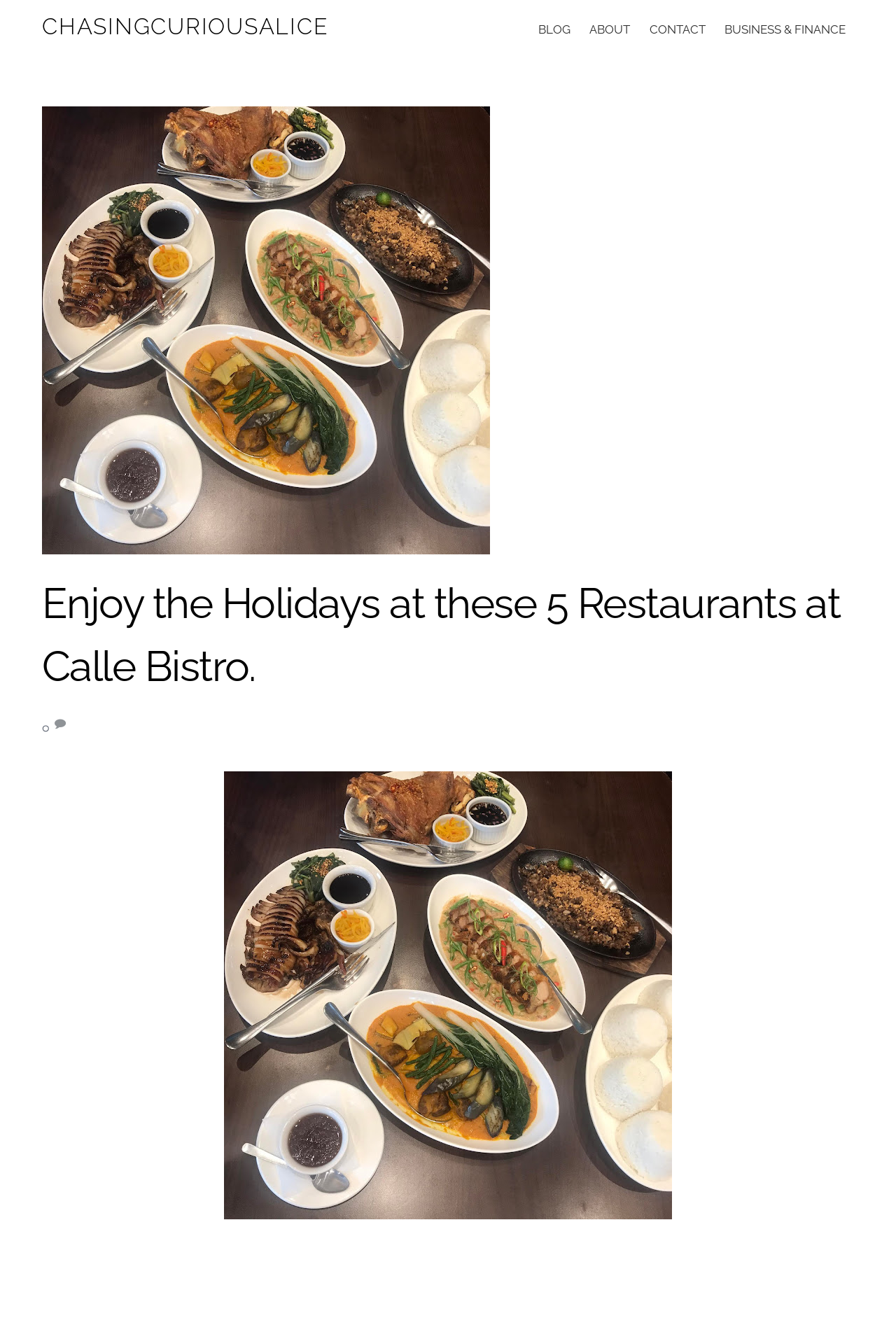Identify and provide the text of the main header on the webpage.

Enjoy the Holidays at these 5 Restaurants at Calle Bistro.